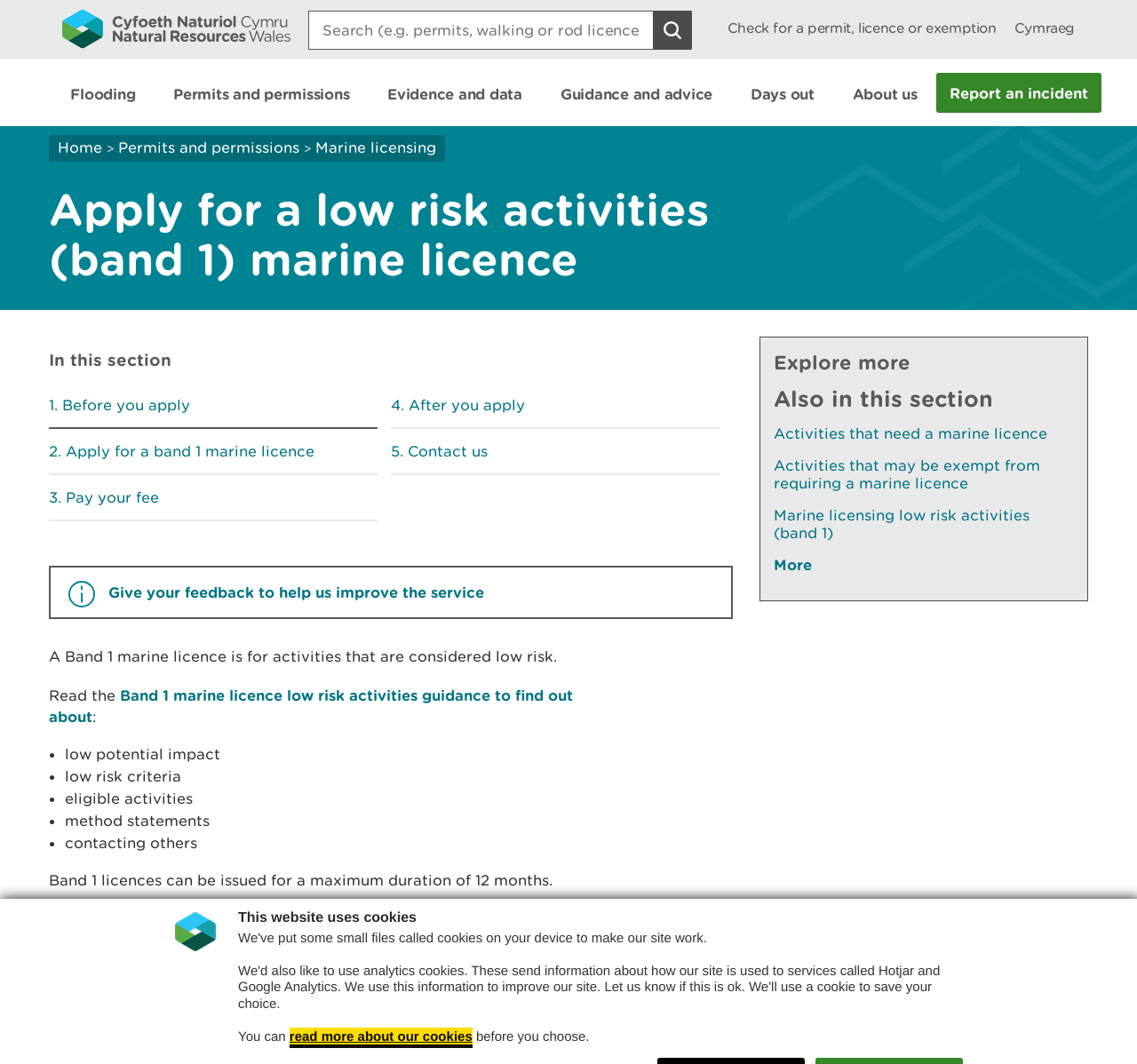What is the purpose of the 'Before you apply' section?
Please analyze the image and answer the question with as much detail as possible.

The 'Before you apply' section appears to provide guidance to applicants before they submit their application, including information on when to submit their application and other relevant details.